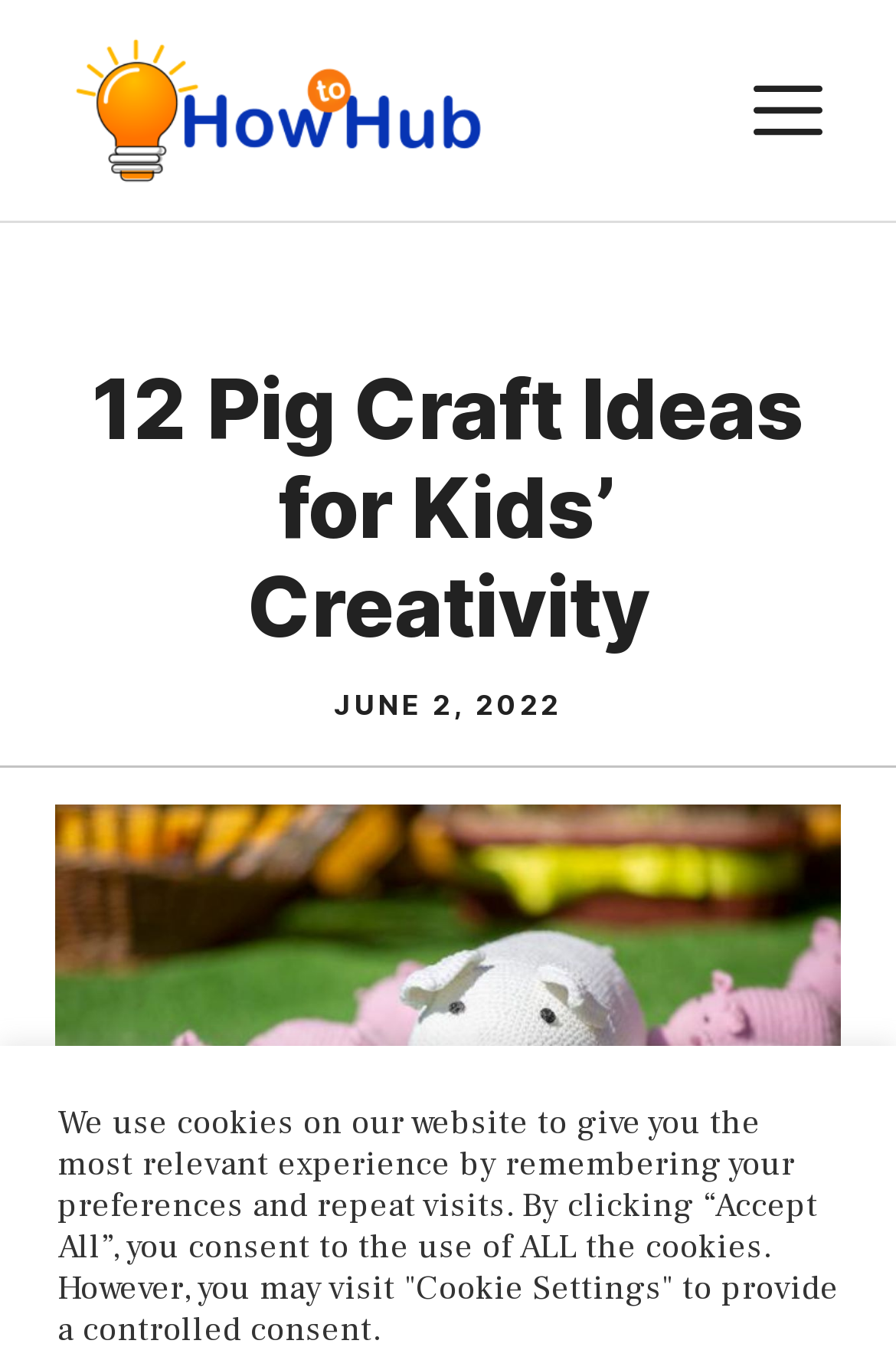Respond with a single word or phrase to the following question:
What is the name of the website?

HowToHub